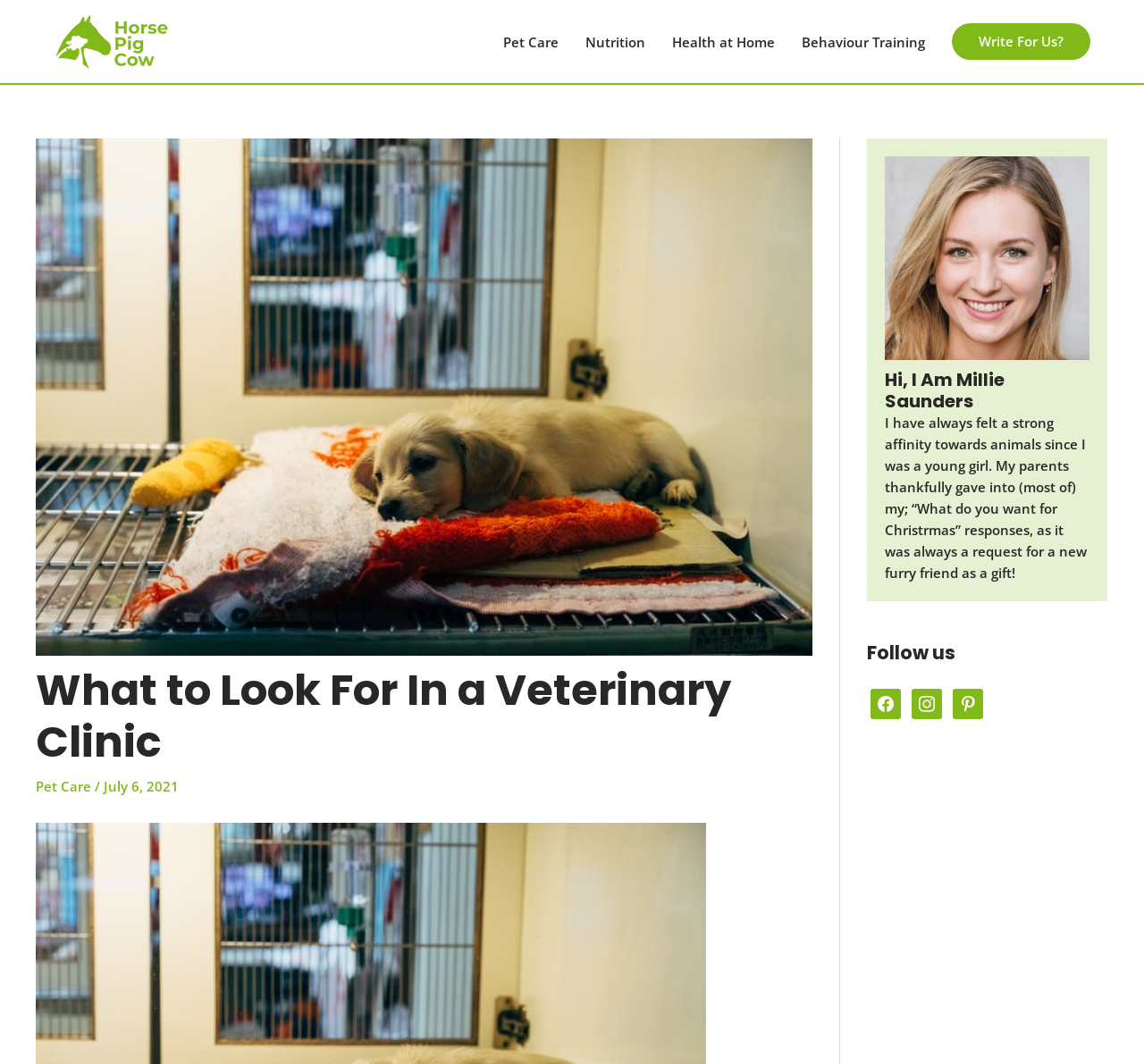Determine the bounding box coordinates for the clickable element required to fulfill the instruction: "Search for something". Provide the coordinates as four float numbers between 0 and 1, i.e., [left, top, right, bottom].

None